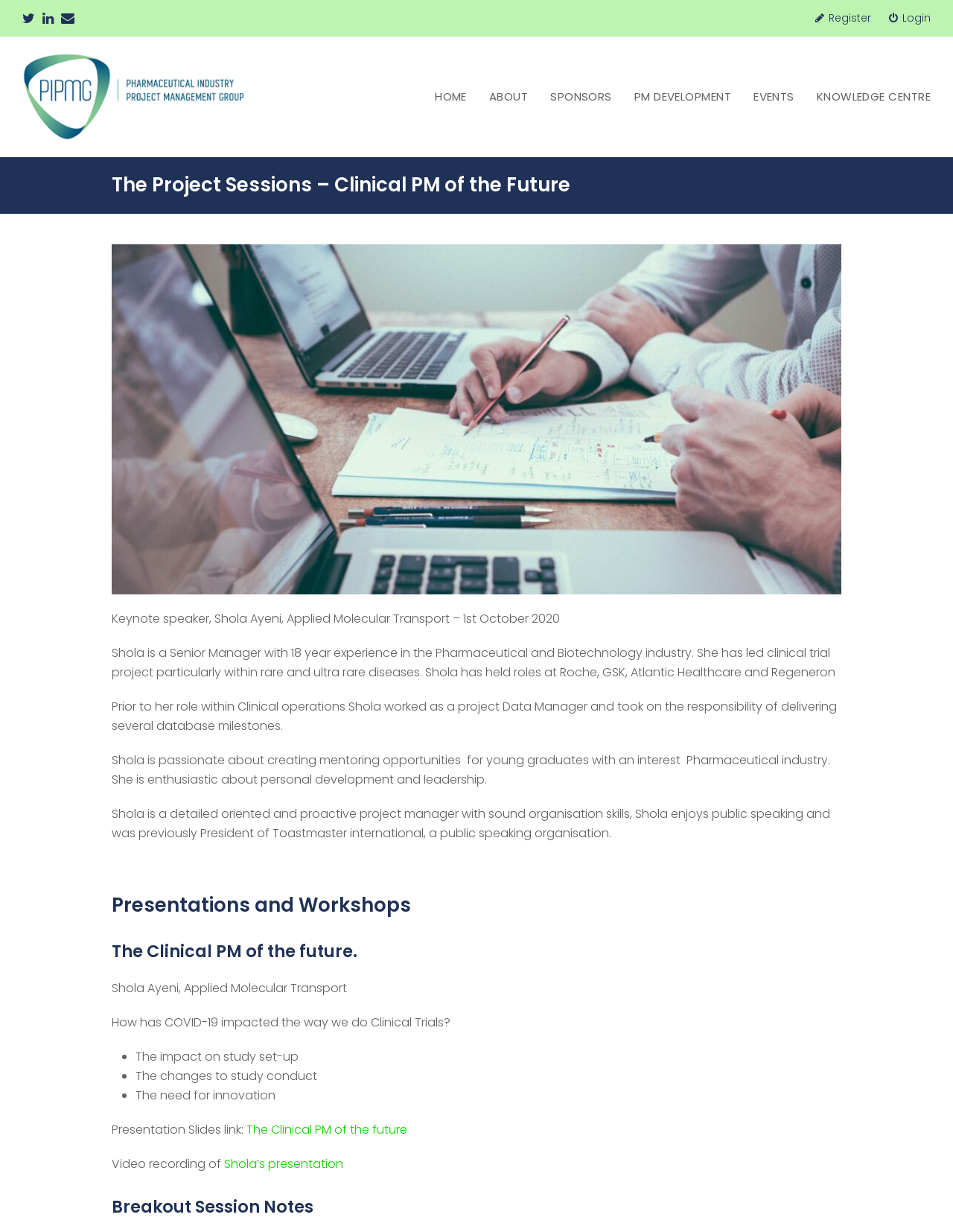Give a one-word or phrase response to the following question: What is the topic of Shola's presentation?

How has COVID-19 impacted the way we do Clinical Trials?